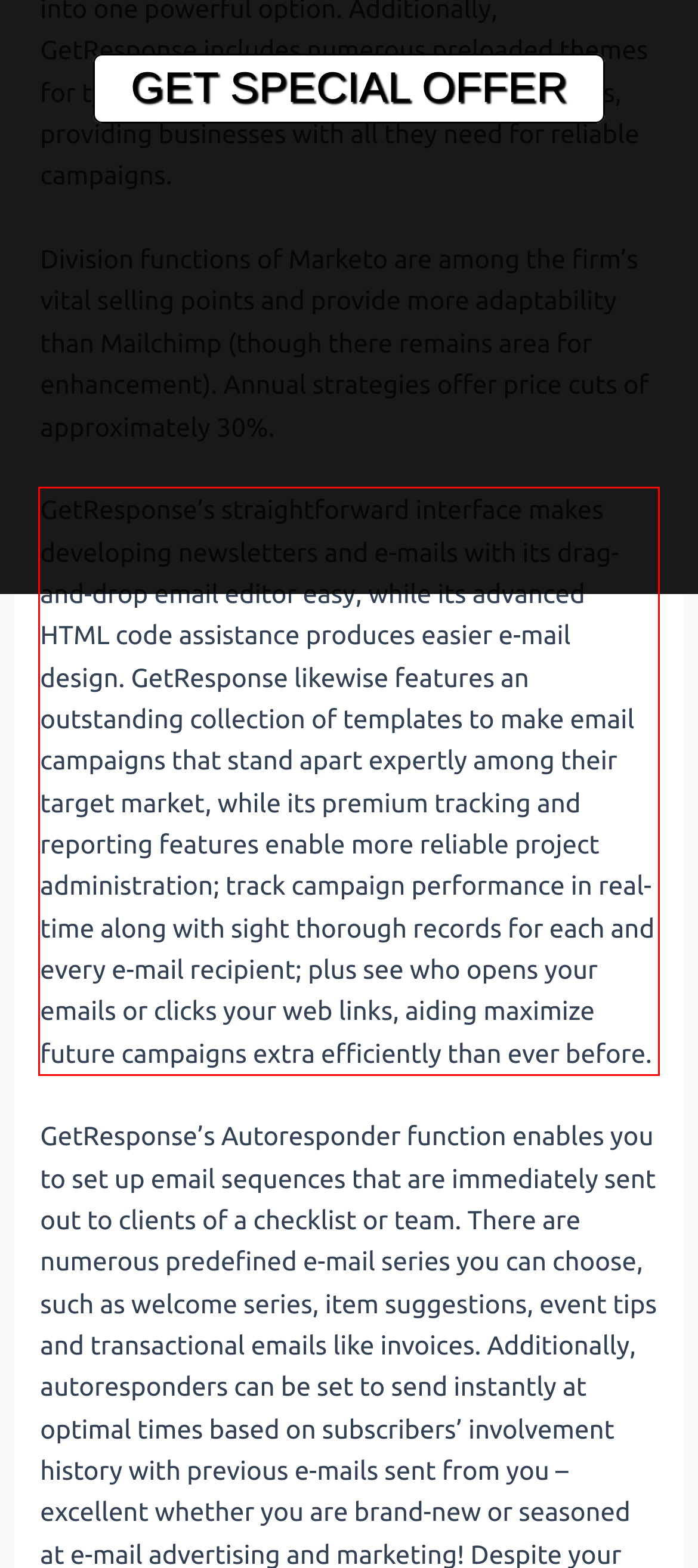Look at the webpage screenshot and recognize the text inside the red bounding box.

GetResponse’s straightforward interface makes developing newsletters and e-mails with its drag-and-drop email editor easy, while its advanced HTML code assistance produces easier e-mail design. GetResponse likewise features an outstanding collection of templates to make email campaigns that stand apart expertly among their target market, while its premium tracking and reporting features enable more reliable project administration; track campaign performance in real-time along with sight thorough records for each and every e-mail recipient; plus see who opens your emails or clicks your web links, aiding maximize future campaigns extra efficiently than ever before.